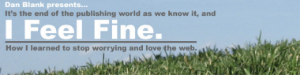What does the background of the image symbolize?
Based on the image, provide a one-word or brief-phrase response.

Growth and renewal